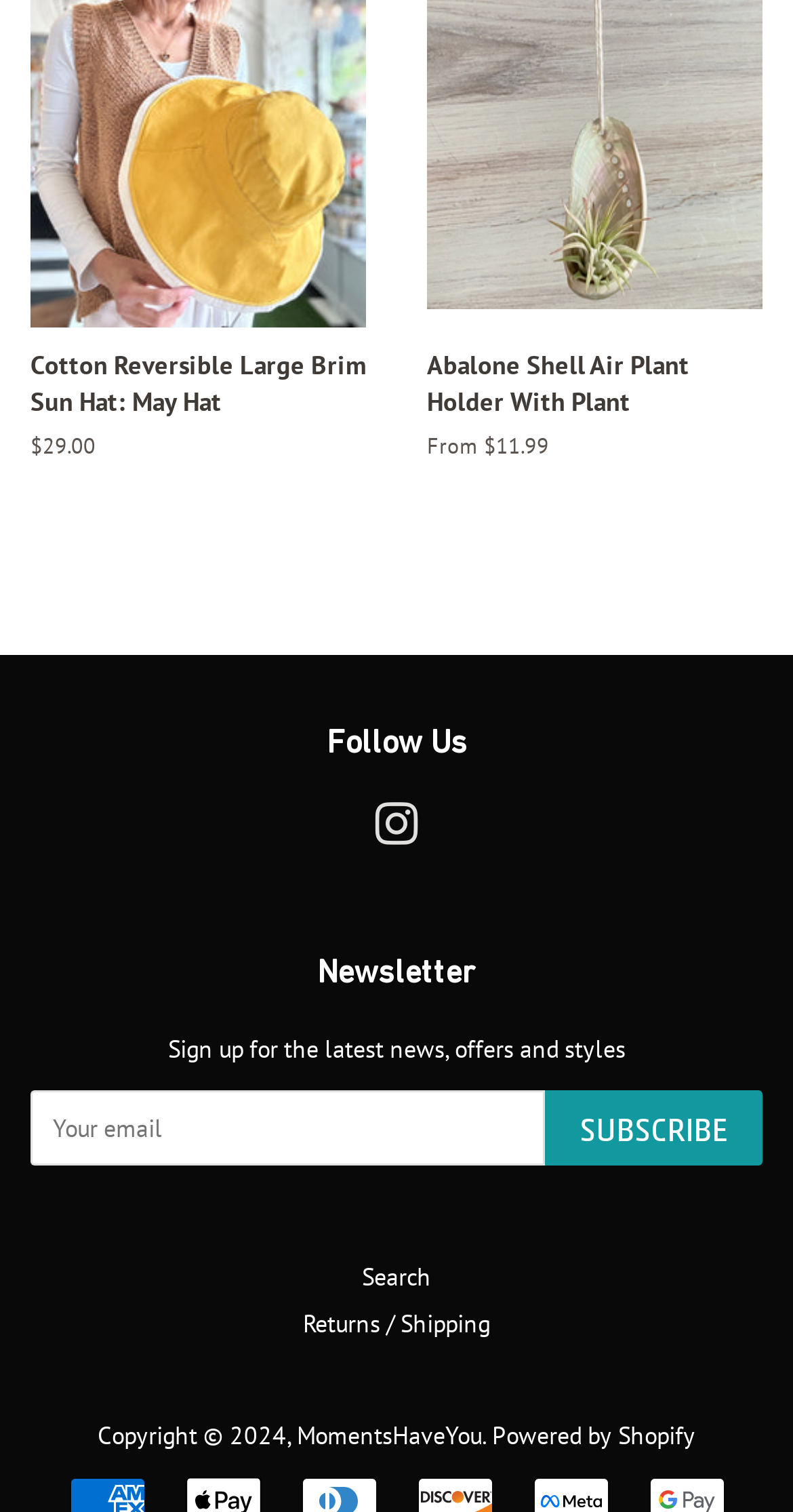By analyzing the image, answer the following question with a detailed response: What is the button text next to the email subscription textbox?

The button next to the email subscription textbox has the text 'SUBSCRIBE', indicating that it is used to submit the email address for subscription.